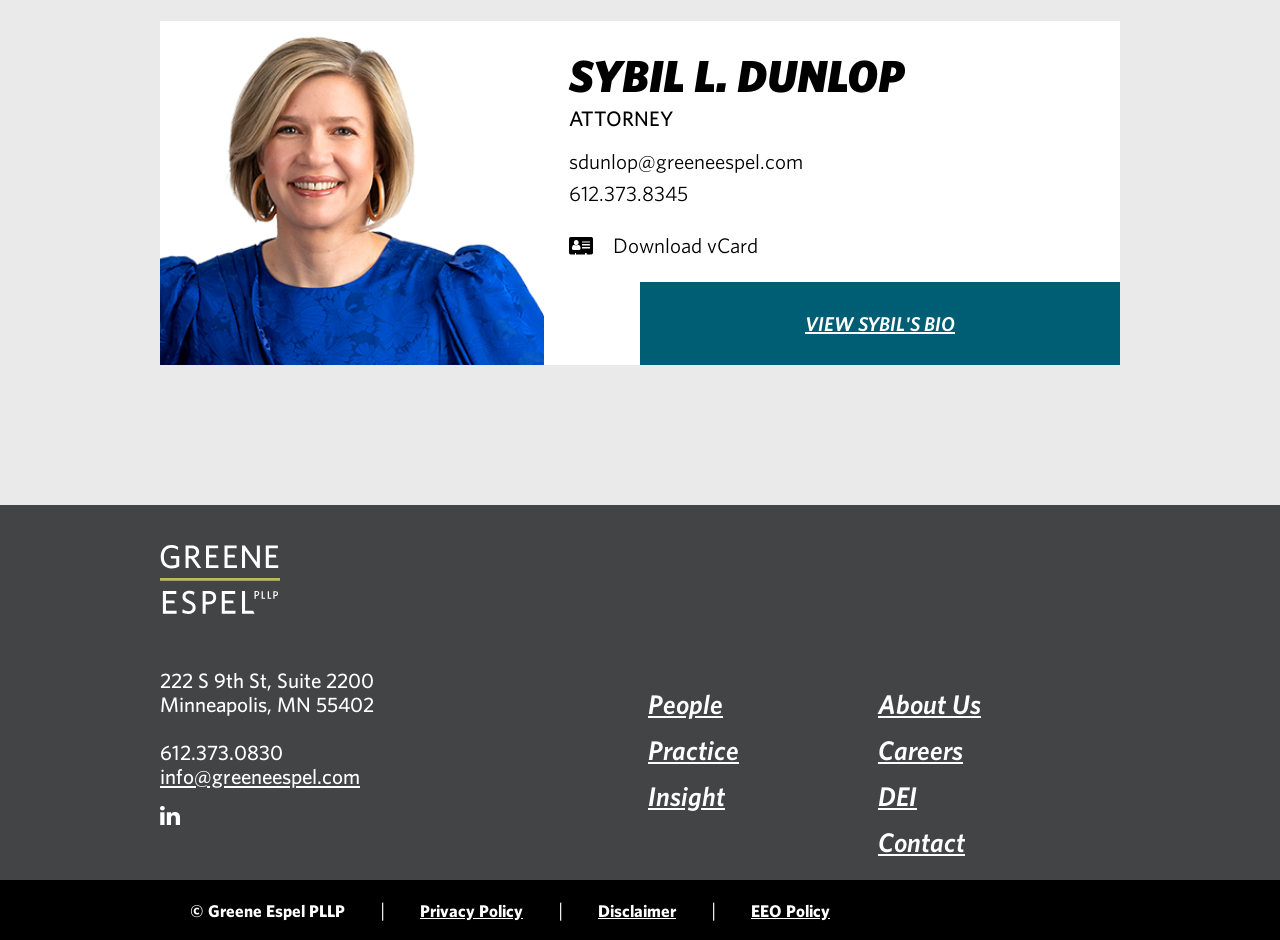From the image, can you give a detailed response to the question below:
What is the copyright information of the website?

The copyright information of the website can be found in the StaticText element with the text '© Greene Espel PLLP'.